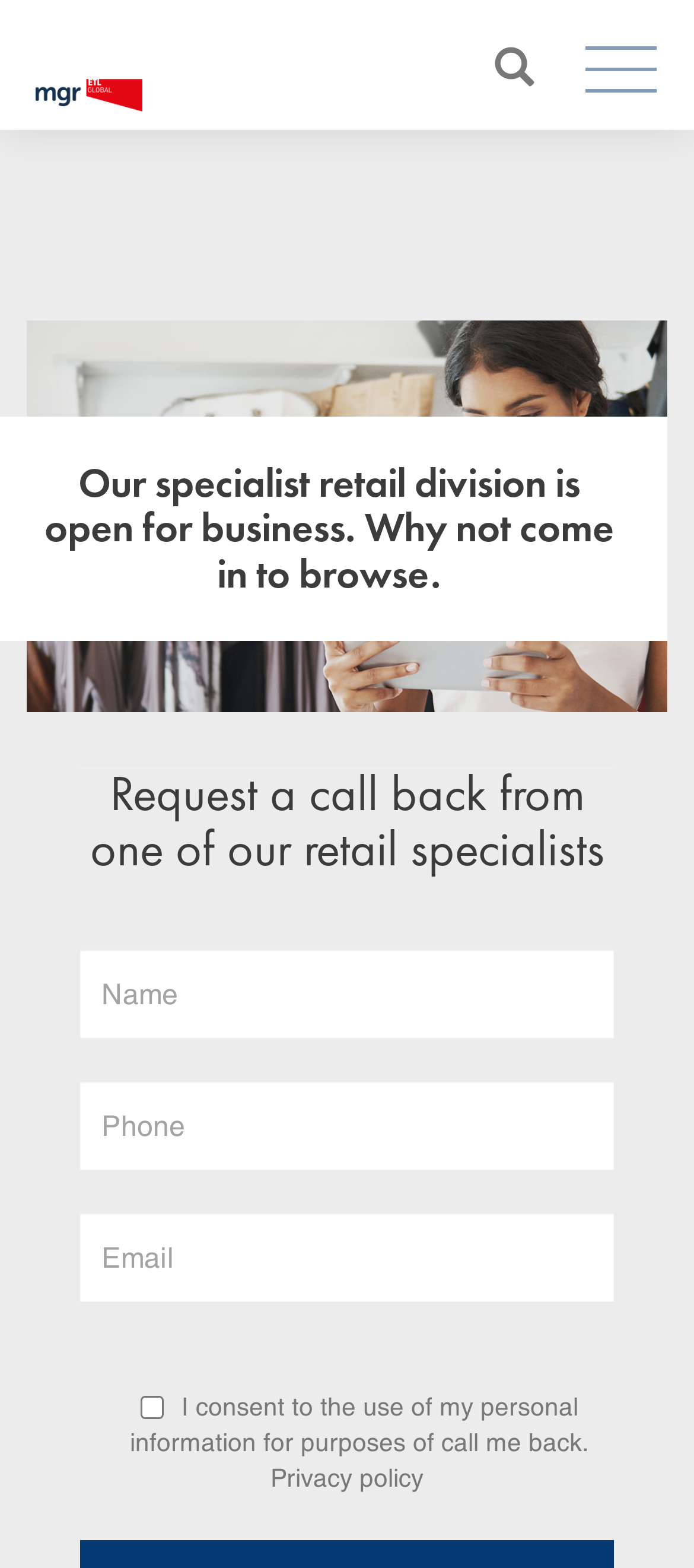What is the purpose of the checkbox?
Please craft a detailed and exhaustive response to the question.

The checkbox is accompanied by a statement that says 'I consent to the use of my personal information for purposes of call me back', which suggests that the purpose of the checkbox is to obtain the user's consent to use their personal information for the specified purpose.